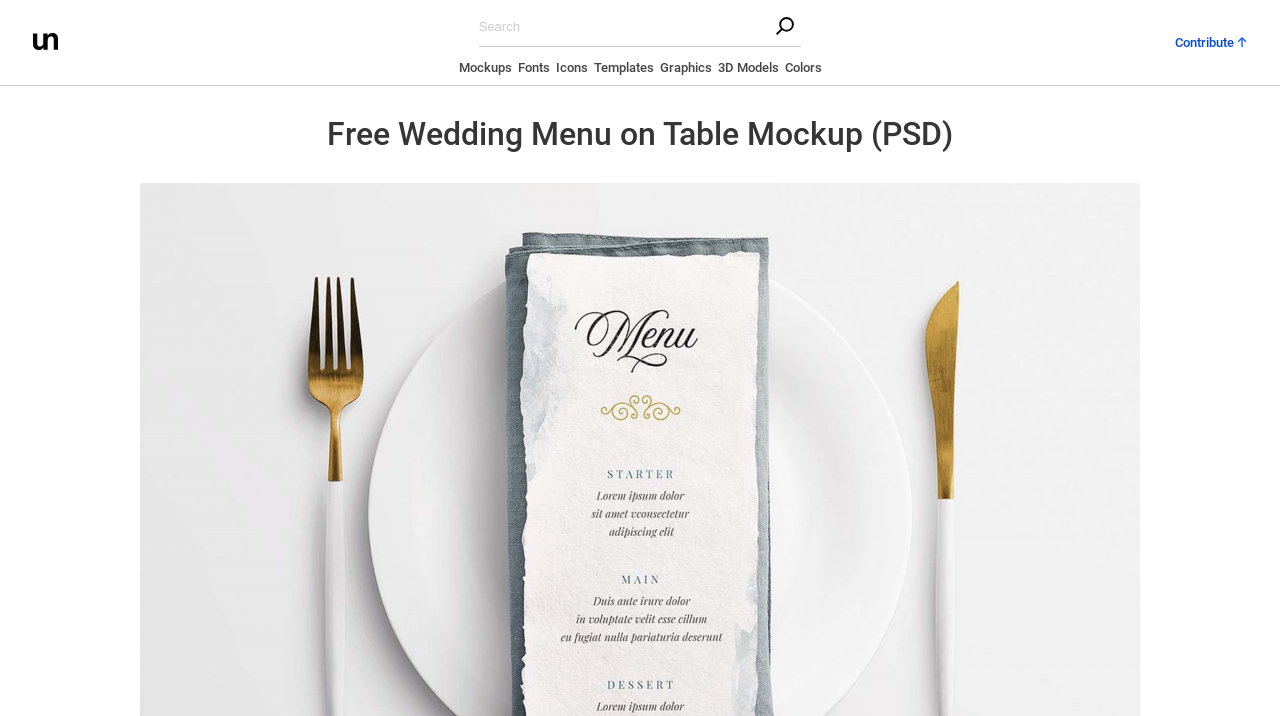Determine the bounding box coordinates of the clickable element necessary to fulfill the instruction: "click on Contribute". Provide the coordinates as four float numbers within the 0 to 1 range, i.e., [left, top, right, bottom].

[0.918, 0.043, 0.974, 0.07]